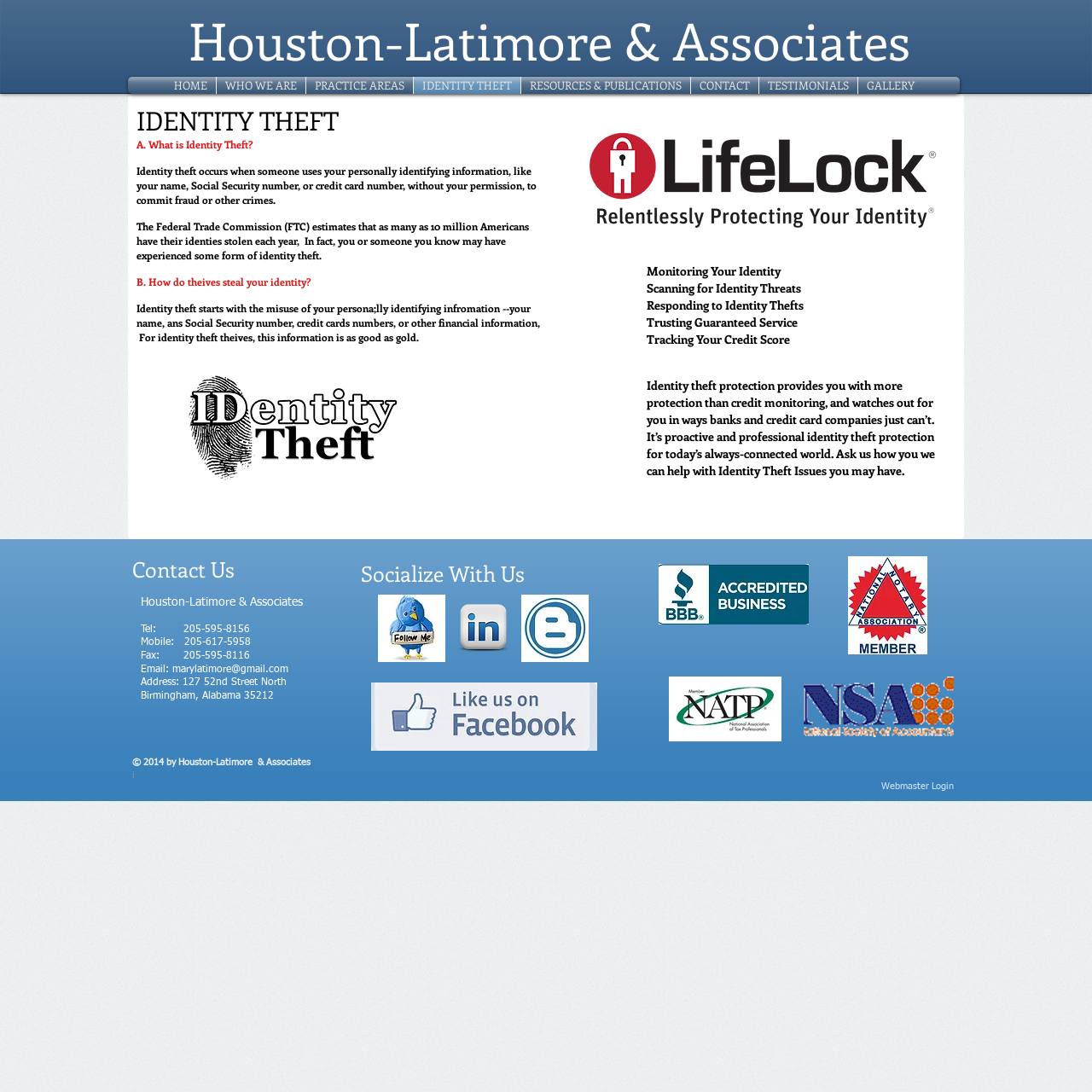Use a single word or phrase to answer the following:
What is the phone number of the law firm?

205-595-8156